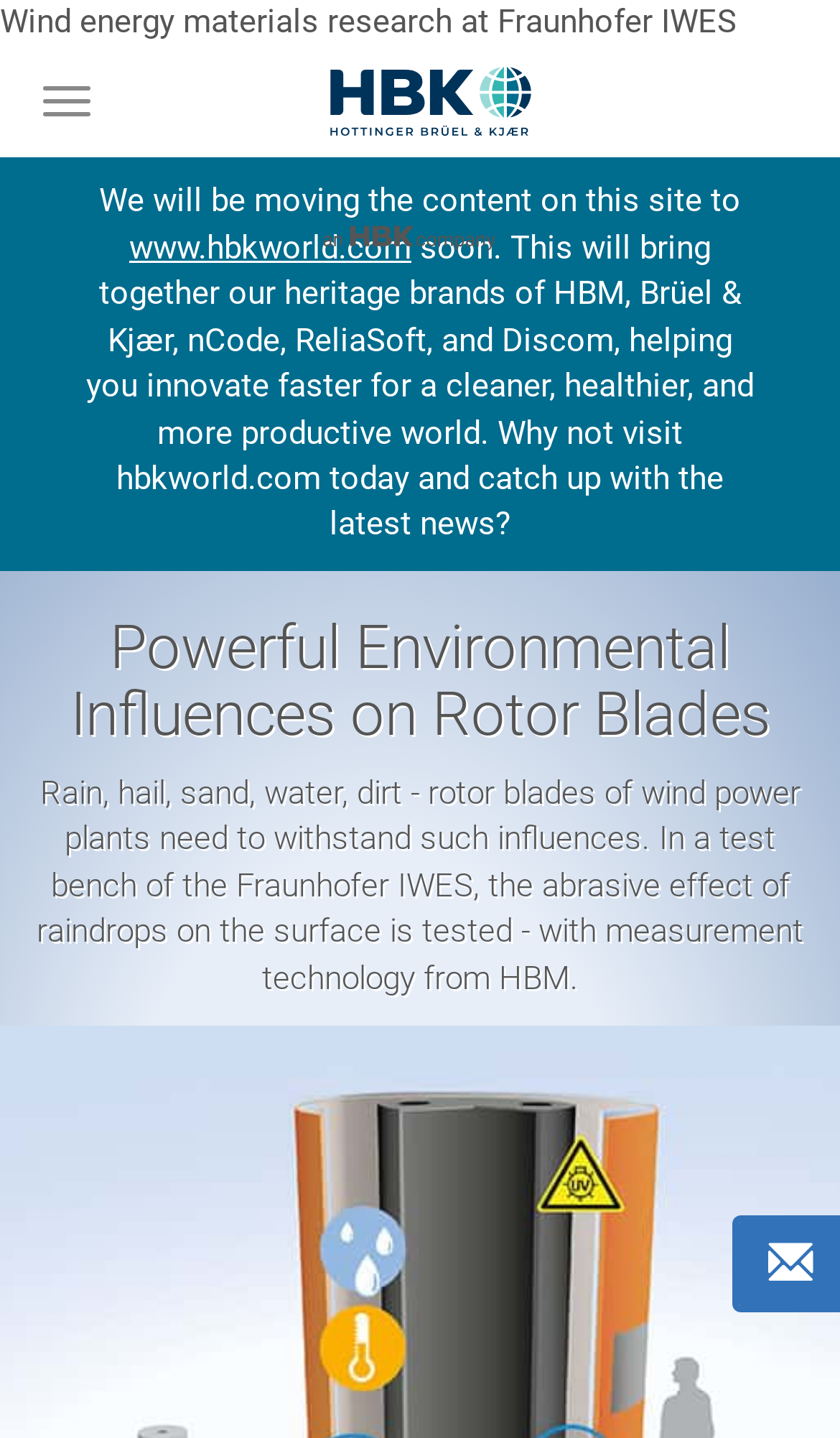Using the description: "alt="HBM Logo"", identify the bounding box of the corresponding UI element in the screenshot.

[0.322, 0.056, 0.678, 0.083]